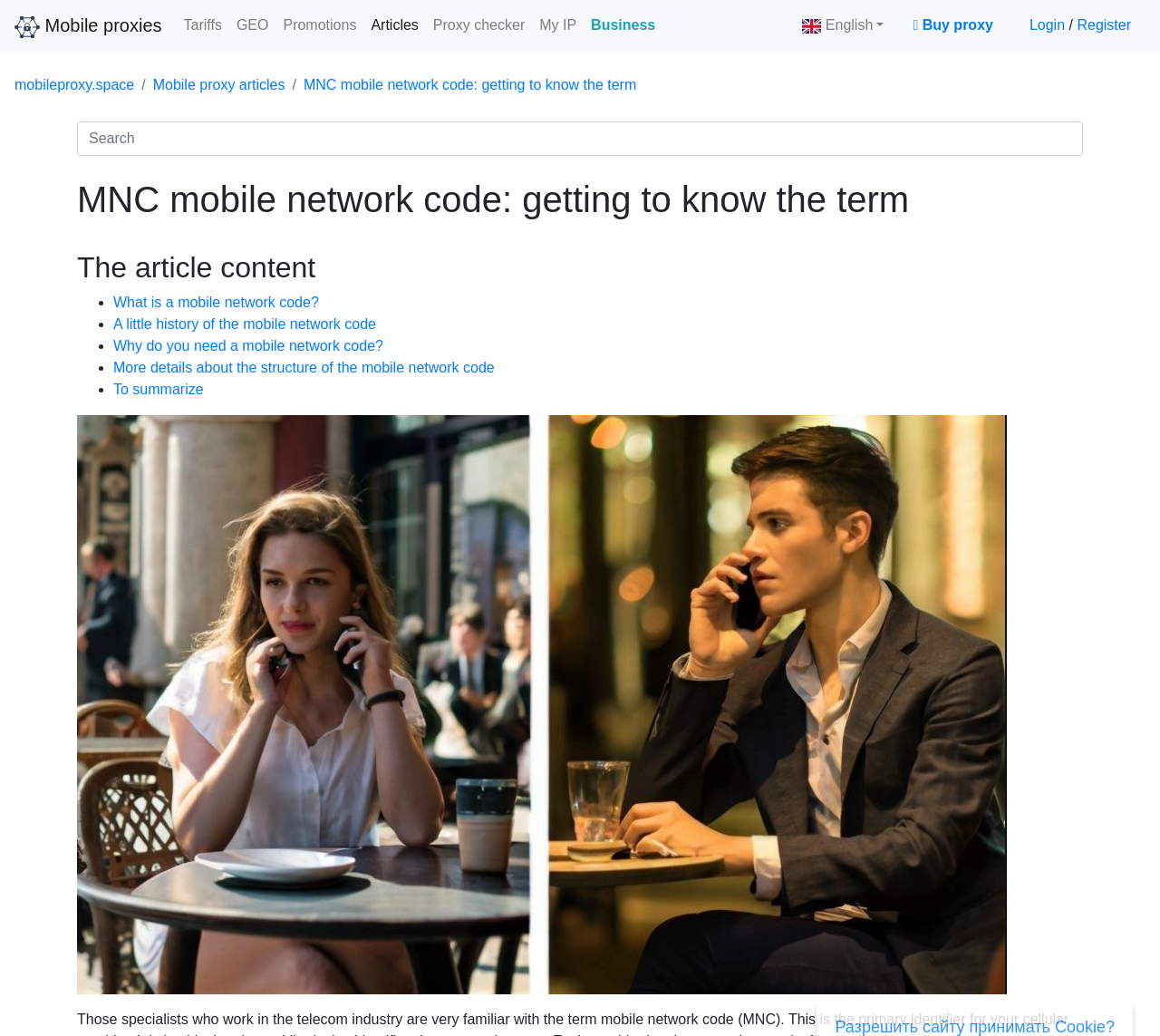Determine the bounding box for the described HTML element: "name="q" placeholder="Search"". Ensure the coordinates are four float numbers between 0 and 1 in the format [left, top, right, bottom].

[0.066, 0.117, 0.934, 0.15]